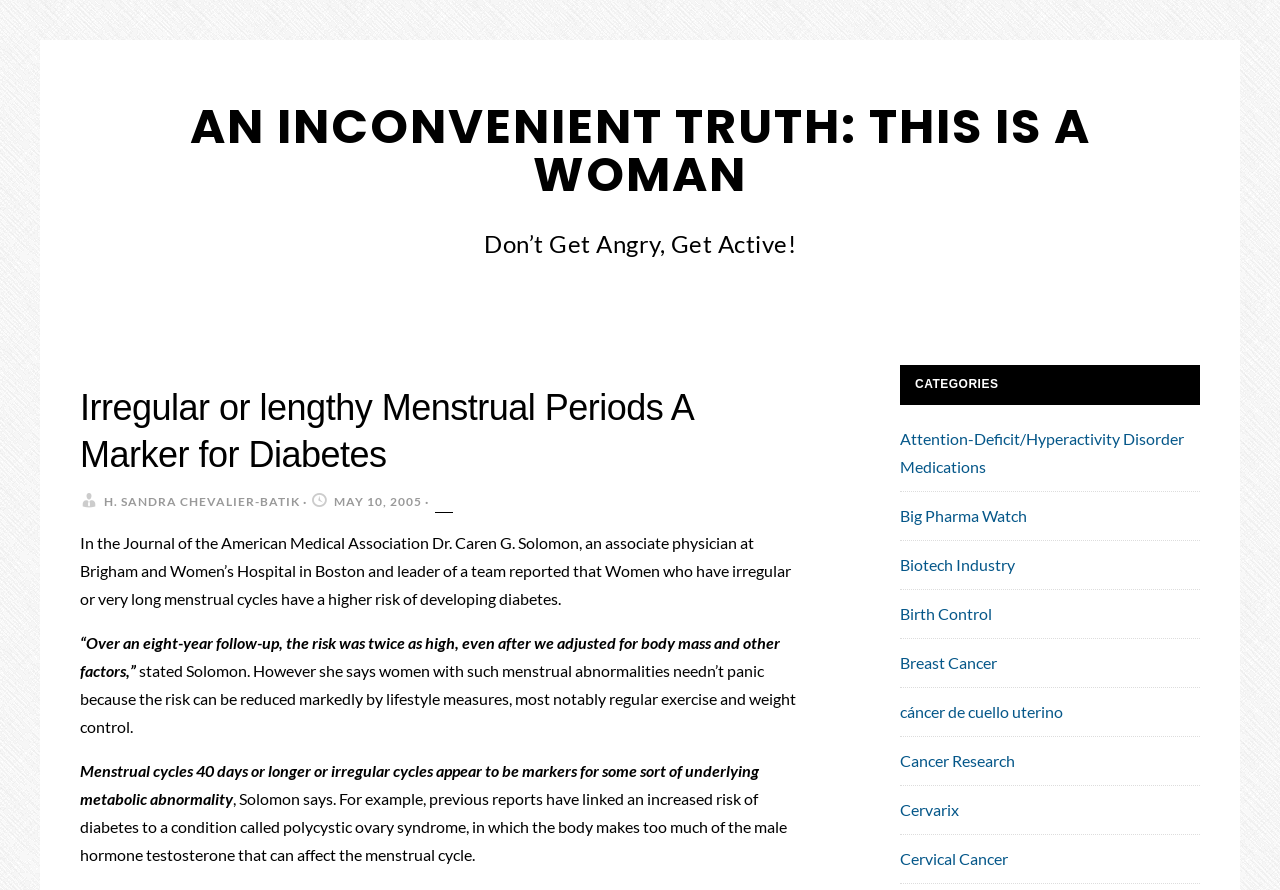Locate the UI element described as follows: "Breast Cancer". Return the bounding box coordinates as four float numbers between 0 and 1 in the order [left, top, right, bottom].

[0.703, 0.733, 0.779, 0.755]